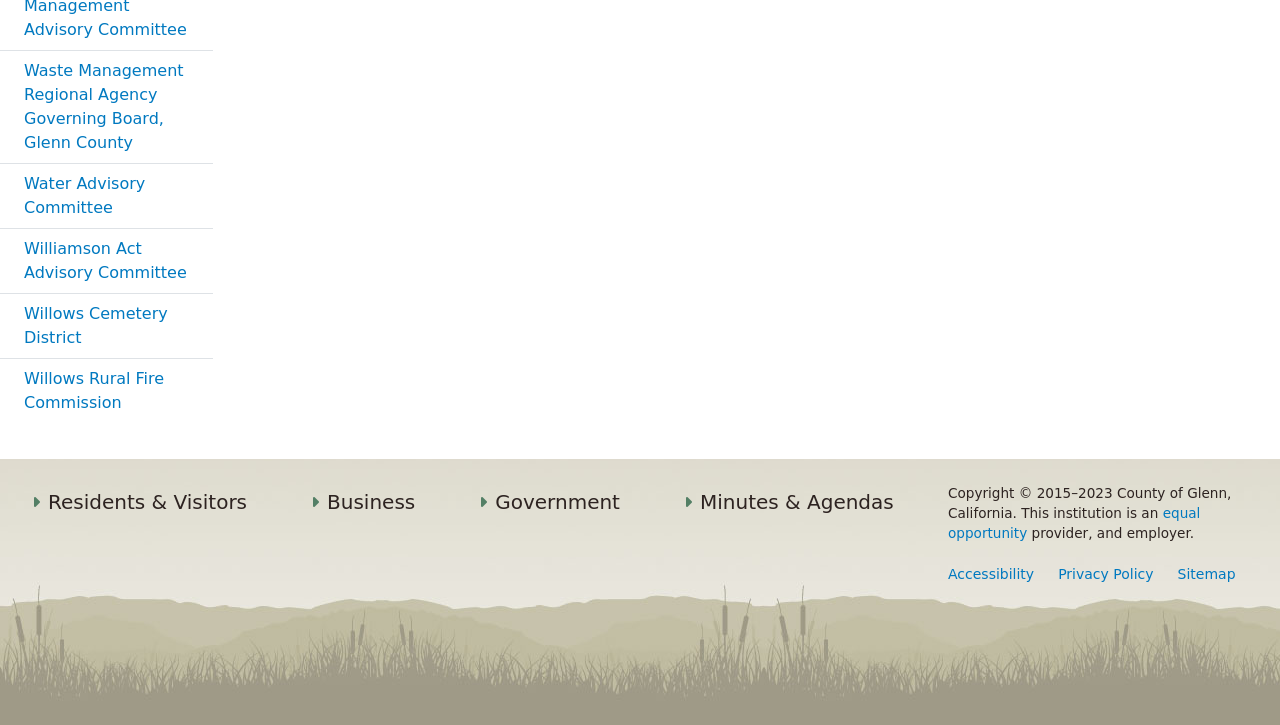Bounding box coordinates are specified in the format (top-left x, top-left y, bottom-right x, bottom-right y). All values are floating point numbers bounded between 0 and 1. Please provide the bounding box coordinate of the region this sentence describes: Willows Rural Fire Commission

[0.0, 0.495, 0.167, 0.583]